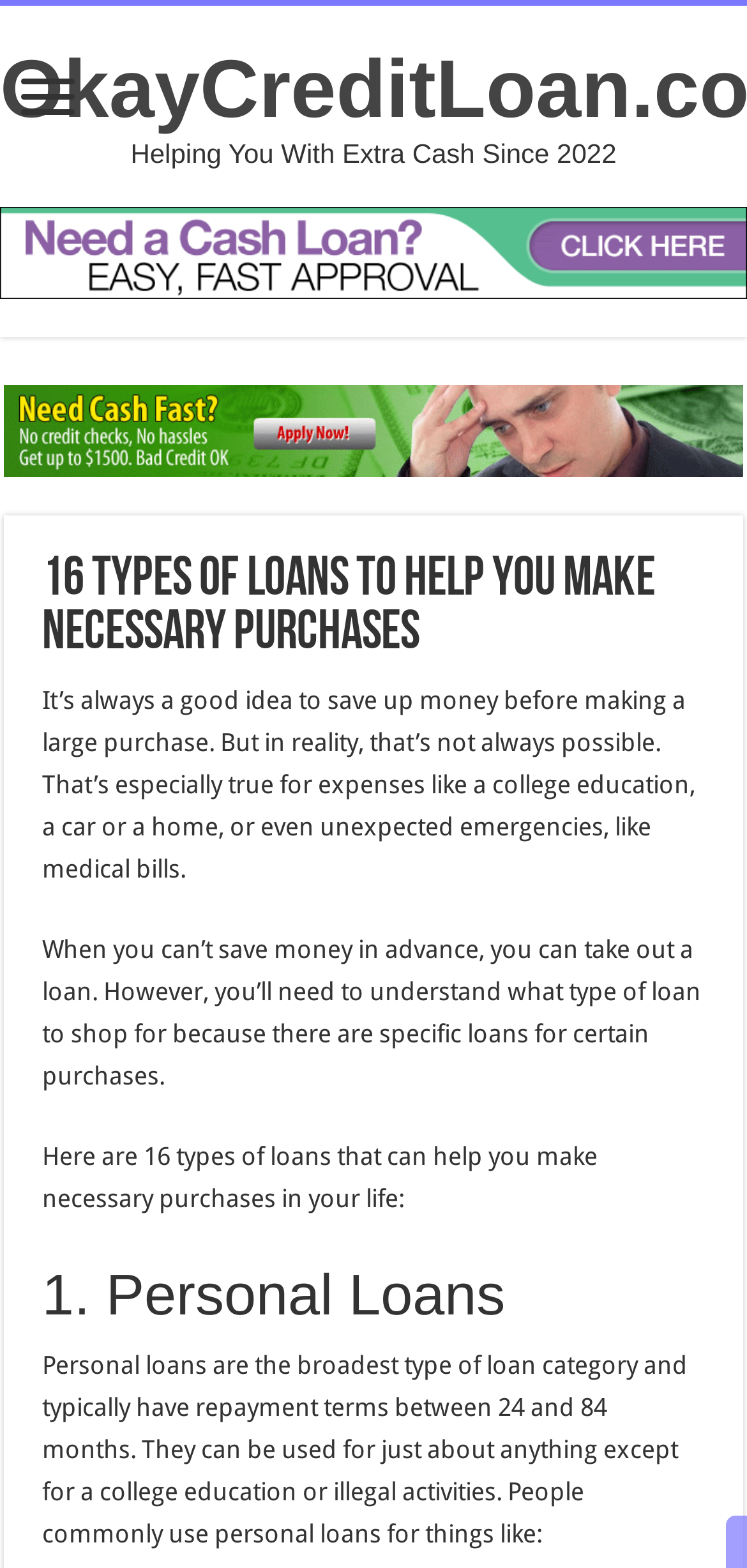Utilize the details in the image to thoroughly answer the following question: What can personal loans be used for?

The webpage explains that personal loans are the broadest type of loan category and can be used for just about anything except for a college education or illegal activities, with people commonly using them for things like unexpected expenses or large purchases.